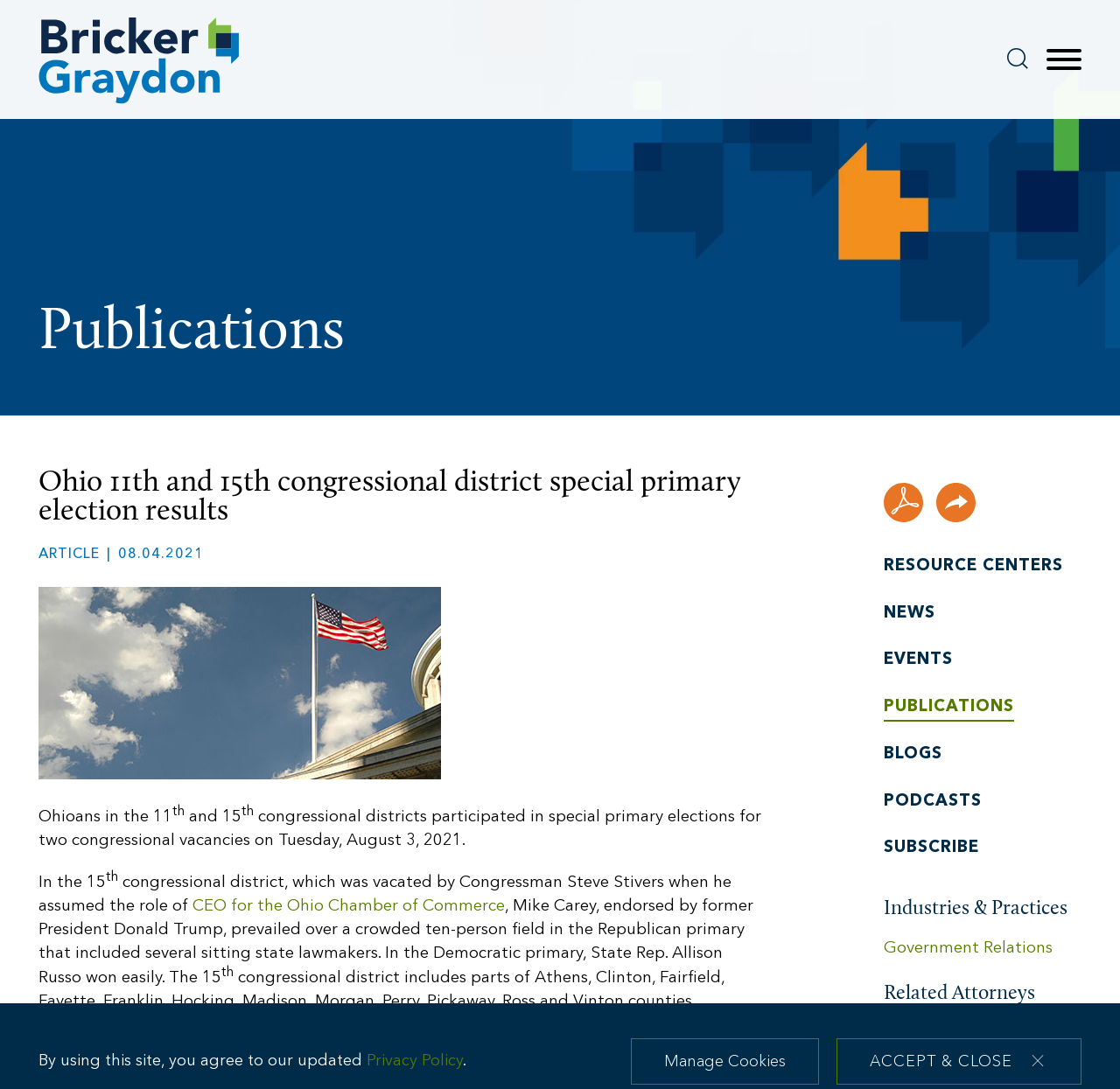Please determine the bounding box coordinates for the element with the description: "Manage Cookies".

[0.563, 0.954, 0.731, 0.996]